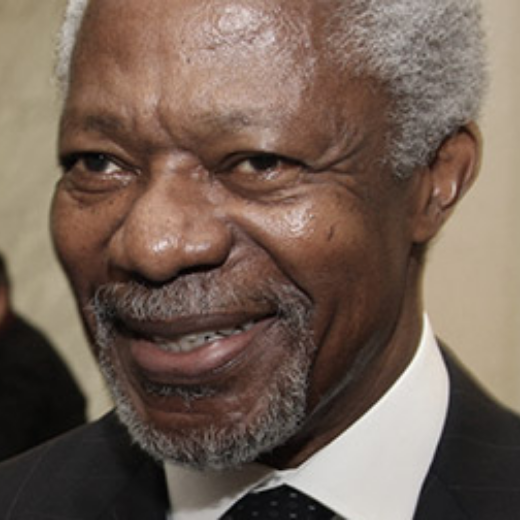What was Kofi Annan's role from 1997 to 2007?
Kindly answer the question with as much detail as you can.

According to the caption, Kofi Annan served as the Secretary General of the United Nations from 1997 to 2007, during which he played a significant role in international peacekeeping and conflict resolution.